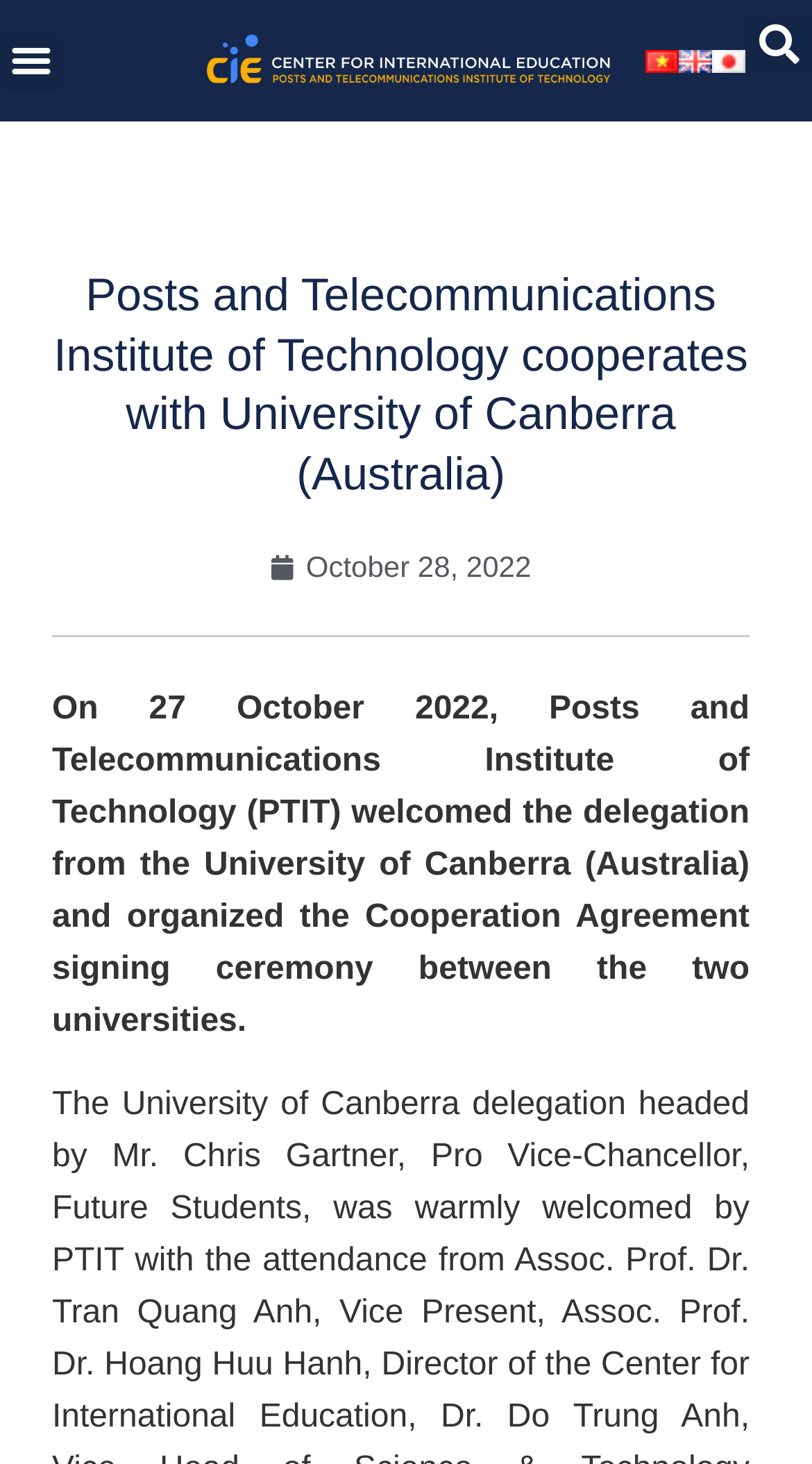Locate the headline of the webpage and generate its content.

Posts and Telecommunications Institute of Technology cooperates with University of Canberra (Australia)